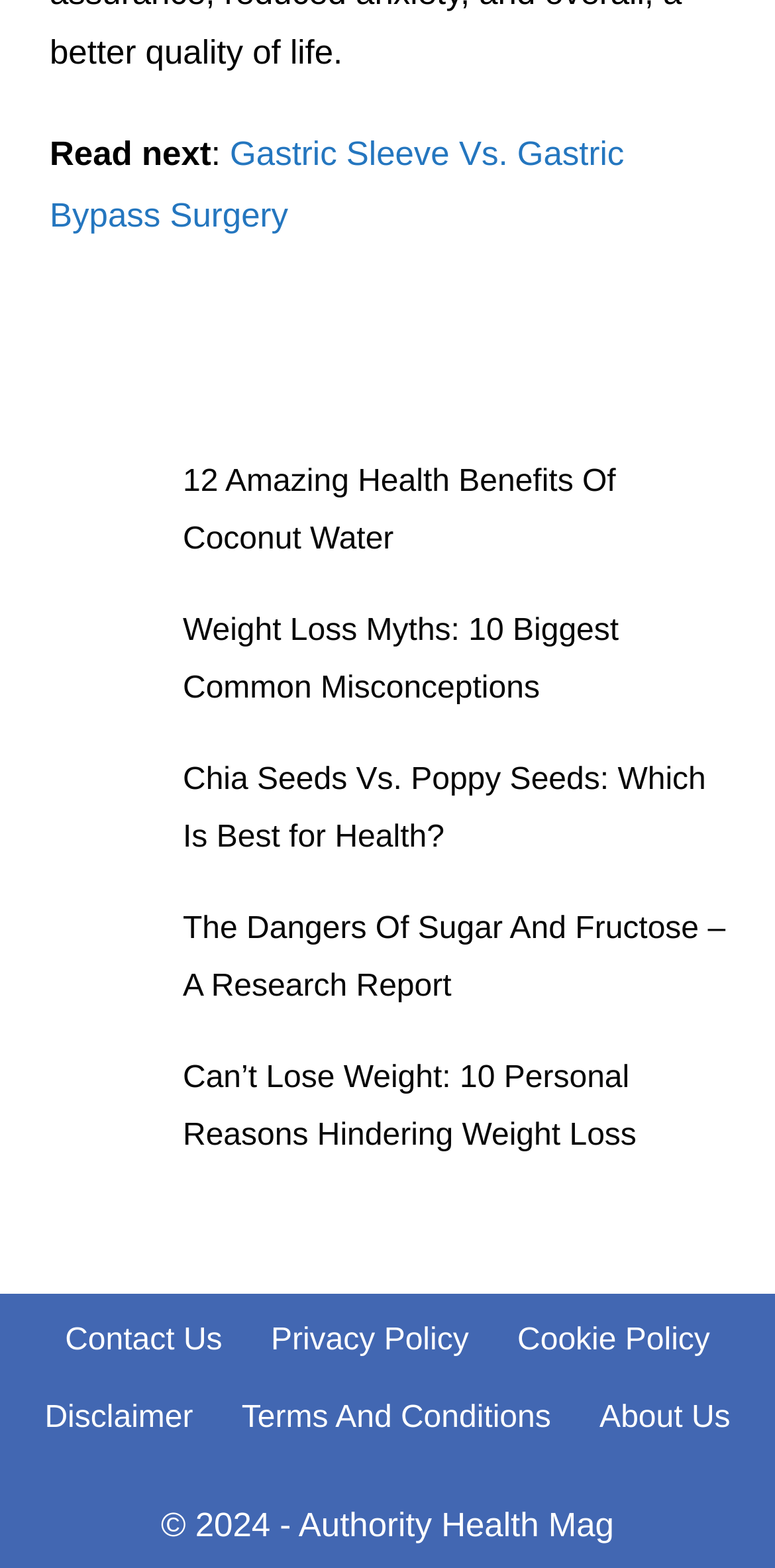What is the topic of the first link in the complementary section?
Using the information presented in the image, please offer a detailed response to the question.

The first link in the complementary section has an OCR text '12 Amazing Health Benefits Of Coconut Water', indicating that the topic of this link is the health benefits of coconut water.